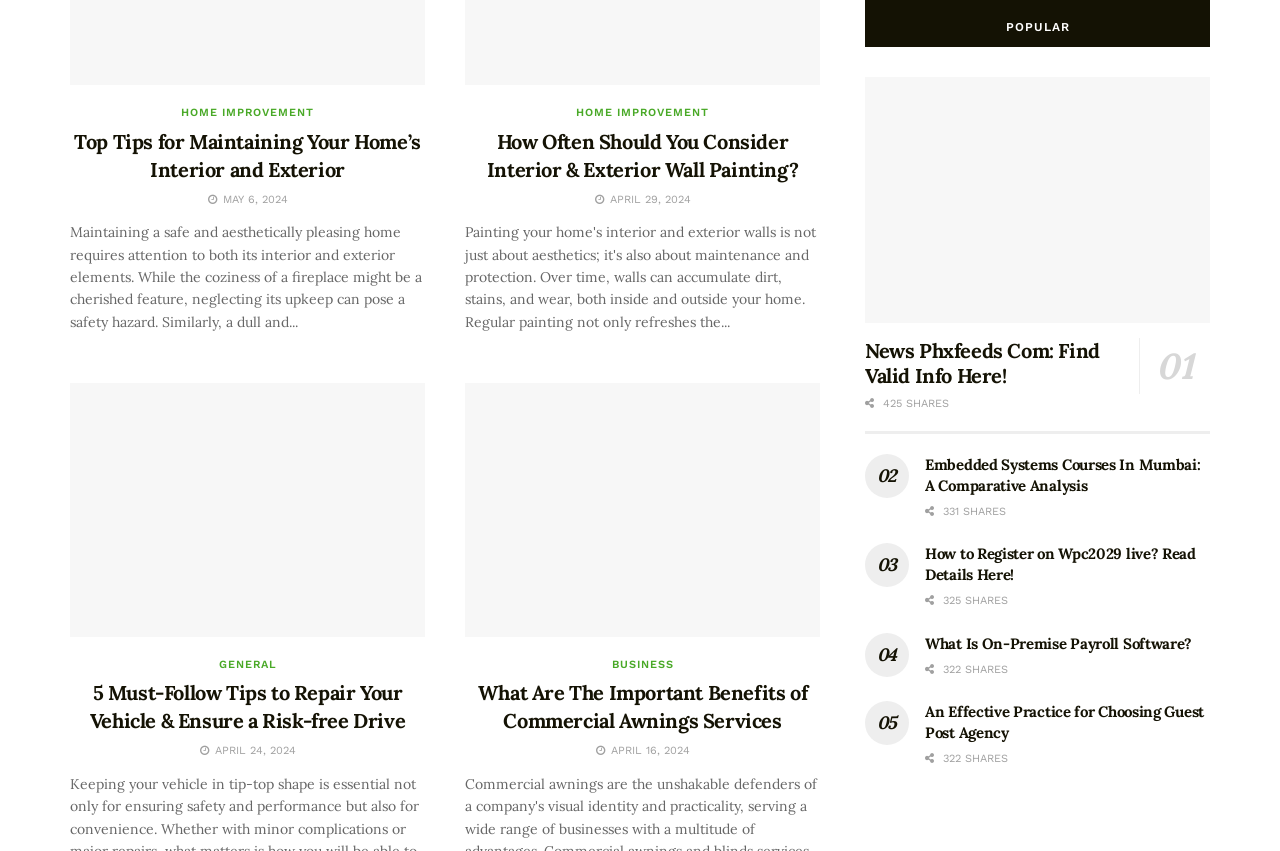Given the webpage screenshot and the description, determine the bounding box coordinates (top-left x, top-left y, bottom-right x, bottom-right y) that define the location of the UI element matching this description: Business

[0.478, 0.774, 0.526, 0.787]